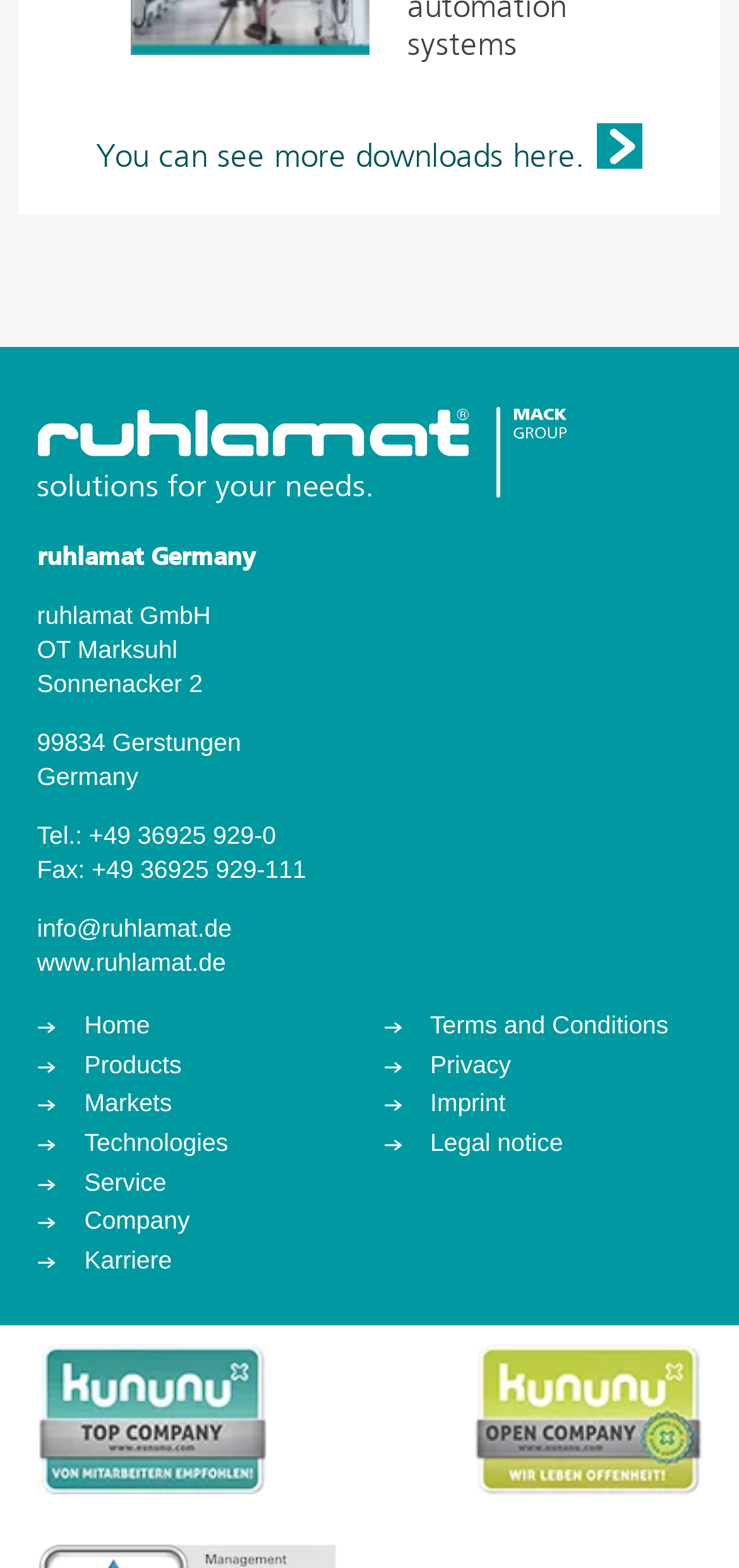Answer the following inquiry with a single word or phrase:
How many navigation menus are there?

2